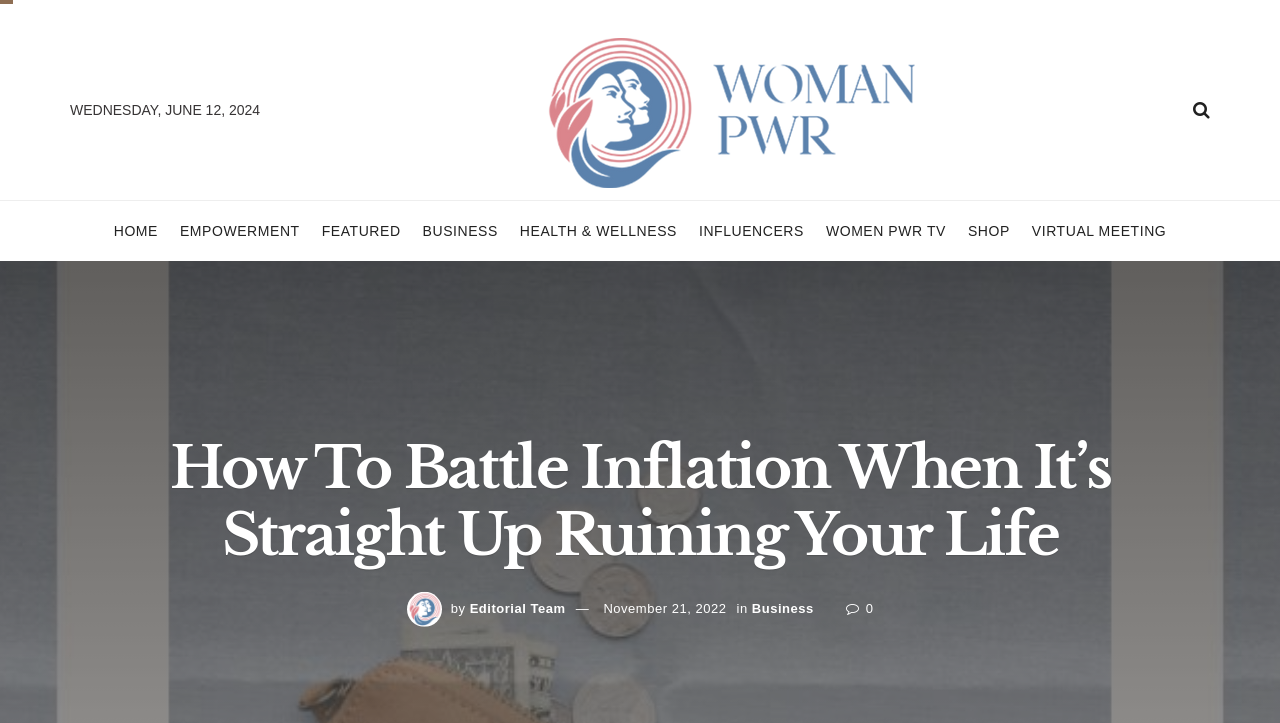Detail the various sections and features present on the webpage.

The webpage appears to be an article from Woman PWR, a website focused on empowerment and women's issues. At the top left of the page, the date "WEDNESDAY, JUNE 12, 2024" is displayed. Next to it, on the top right, is the website's logo, "Woman PWR", accompanied by an image. 

Below the logo, there is a navigation menu with links to various sections of the website, including "HOME", "EMPOWERMENT", "FEATURED", "BUSINESS", "HEALTH & WELLNESS", "INFLUENCERS", "WOMEN PWR TV", "SHOP", and "VIRTUAL MEETING". These links are arranged horizontally across the top of the page.

The main content of the page is an article titled "How To Battle Inflation When It’s Straight Up Ruining Your Life". The title is displayed prominently in the middle of the page. Below the title, there is a byline that reads "by Editorial Team" with a small image of the team next to it. The article's publication date, "November 21, 2022", and its category, "Business", are also displayed. 

There is a small icon with the number "0" next to it, likely indicating the number of comments or shares. The article's content is not explicitly described, but based on the title, it appears to provide tips and advice on managing the effects of inflation.